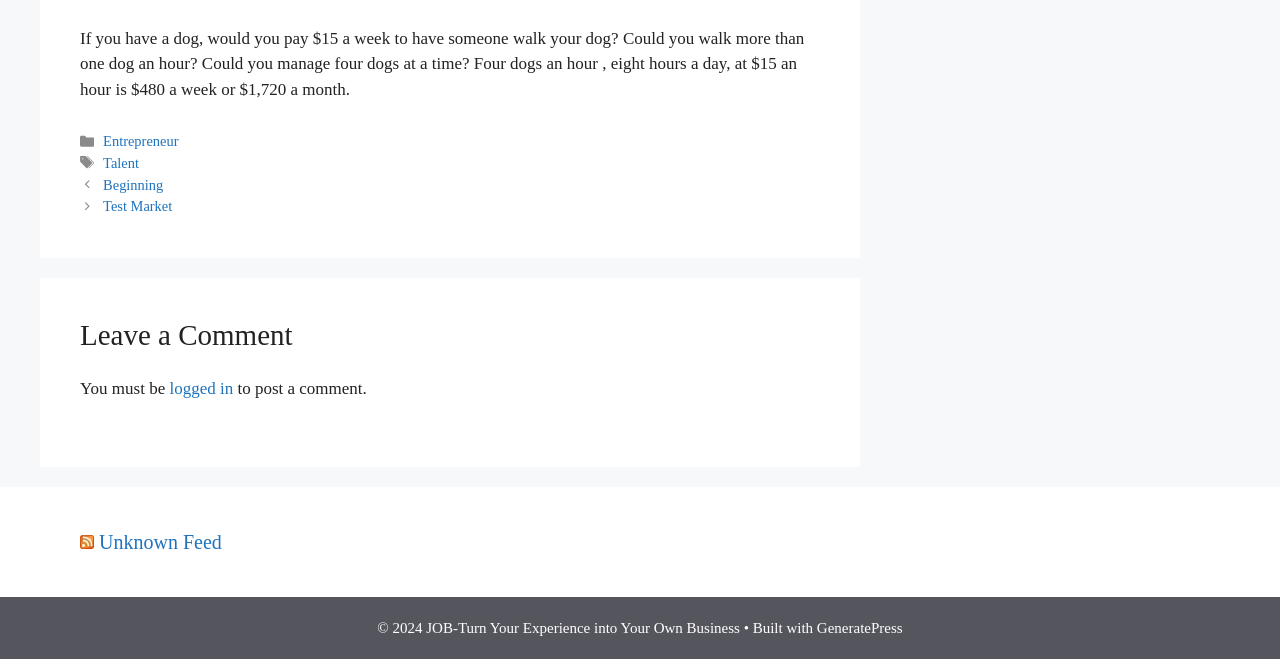Using the provided element description: "Beginning", determine the bounding box coordinates of the corresponding UI element in the screenshot.

[0.081, 0.268, 0.128, 0.292]